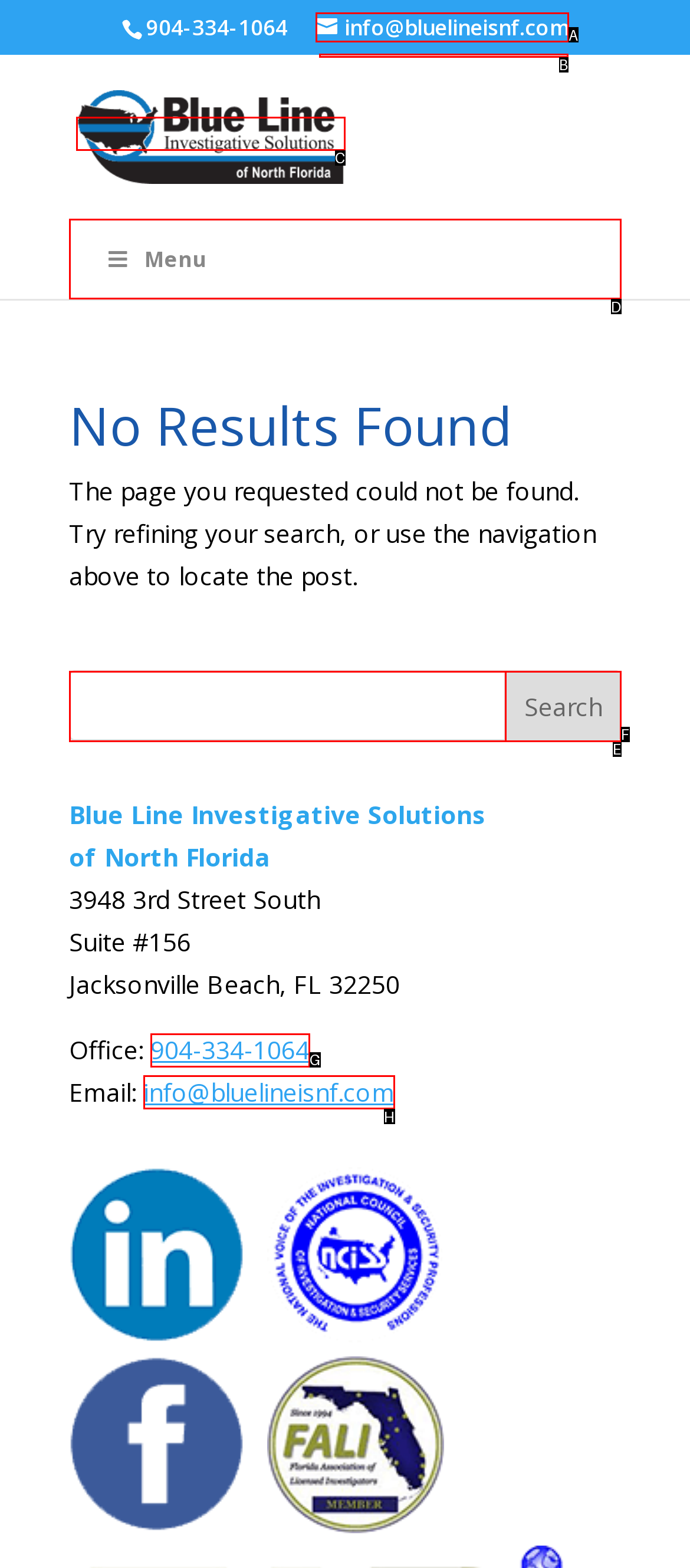Please identify the correct UI element to click for the task: visit the homepage Respond with the letter of the appropriate option.

A